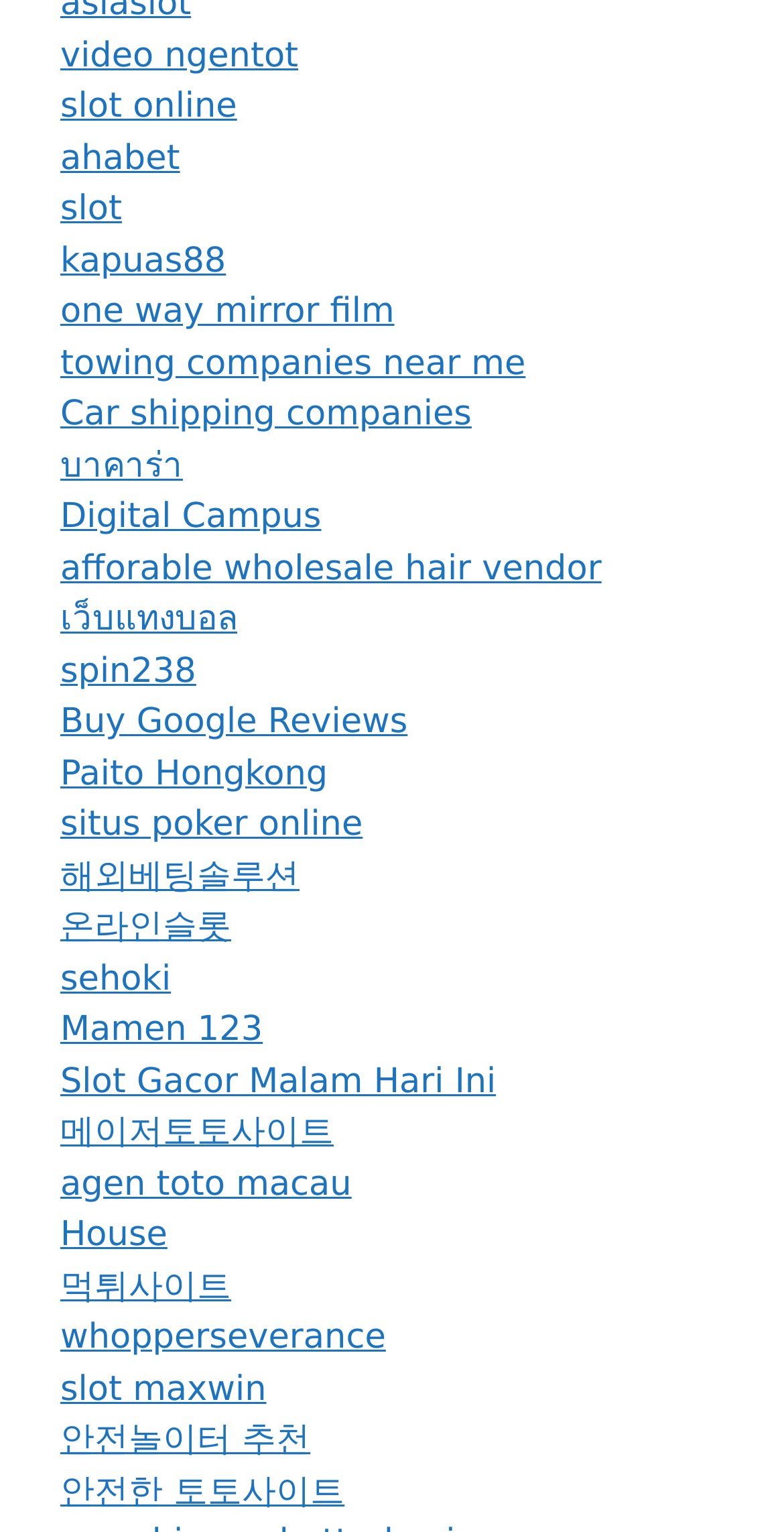Provide the bounding box coordinates of the area you need to click to execute the following instruction: "Visit the 'slot online' website".

[0.077, 0.057, 0.302, 0.083]